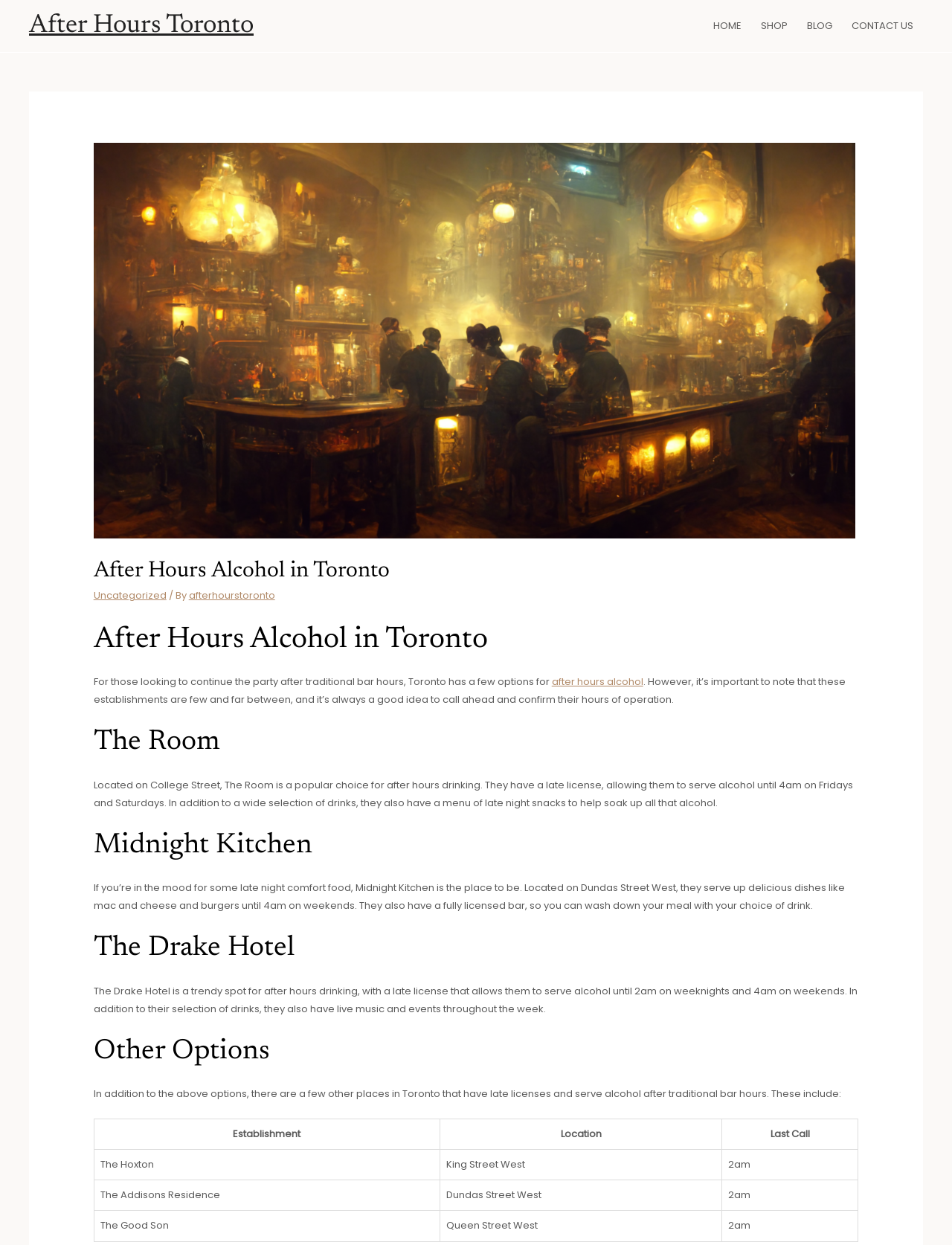Use a single word or phrase to answer the question:
What type of food does Midnight Kitchen serve?

Comfort food